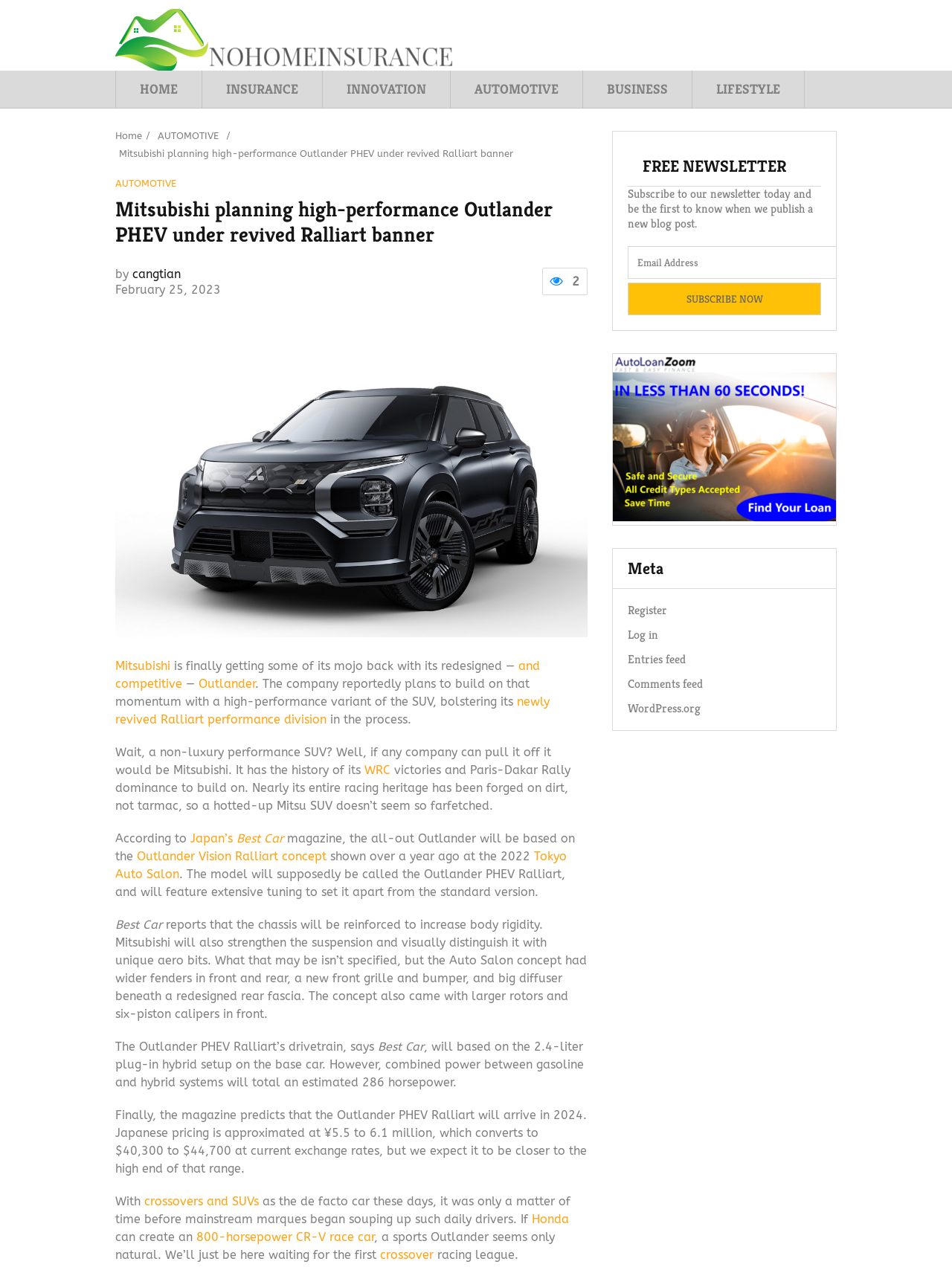What is Mitsubishi planning to build?
Based on the image, answer the question with as much detail as possible.

Based on the article, Mitsubishi is planning to build a high-performance variant of the Outlander SUV, which will be part of its revived Ralliart performance division.